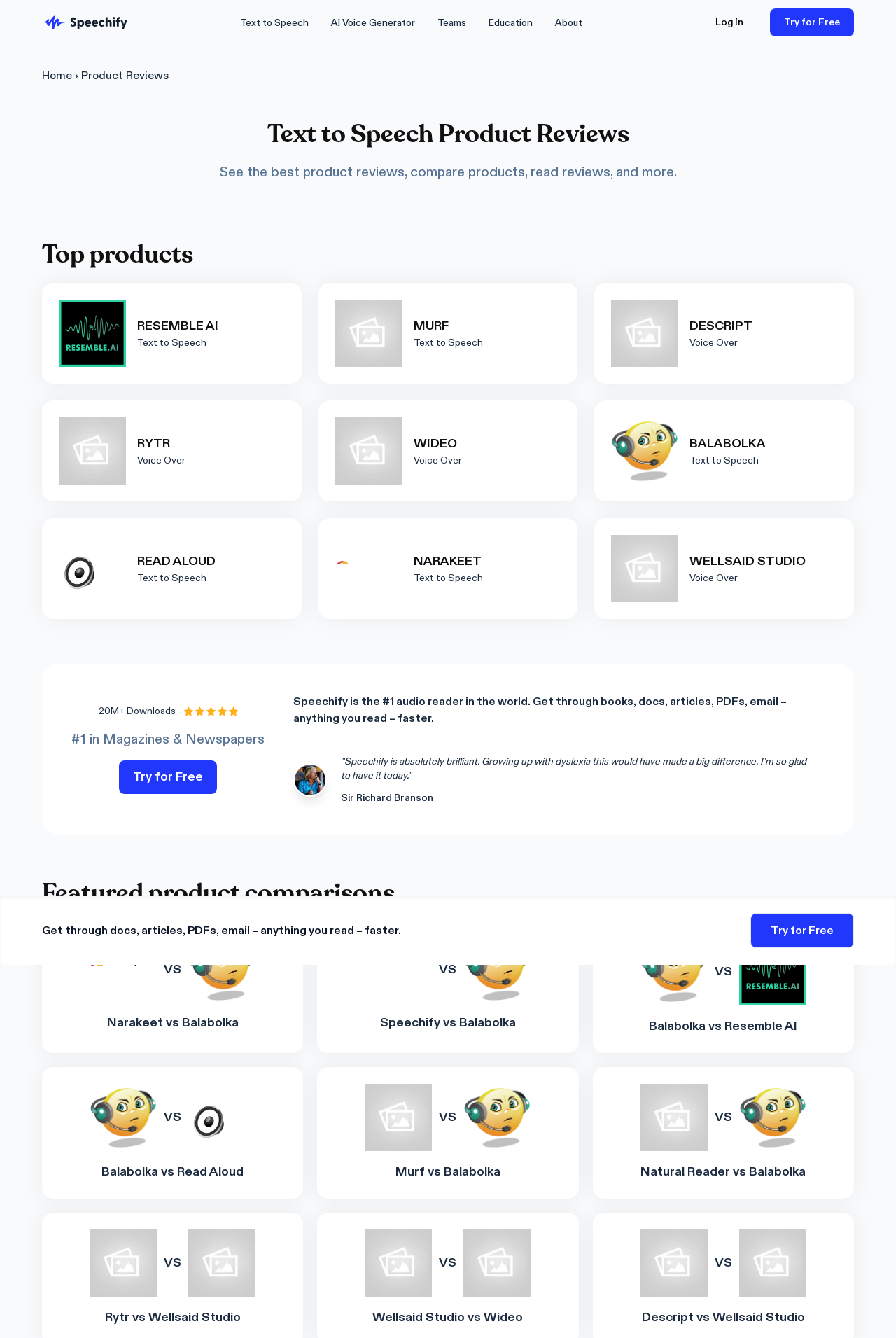Locate the bounding box coordinates of the element that needs to be clicked to carry out the instruction: "Try the 'Text to Speech' product". The coordinates should be given as four float numbers ranging from 0 to 1, i.e., [left, top, right, bottom].

[0.255, 0.004, 0.357, 0.03]